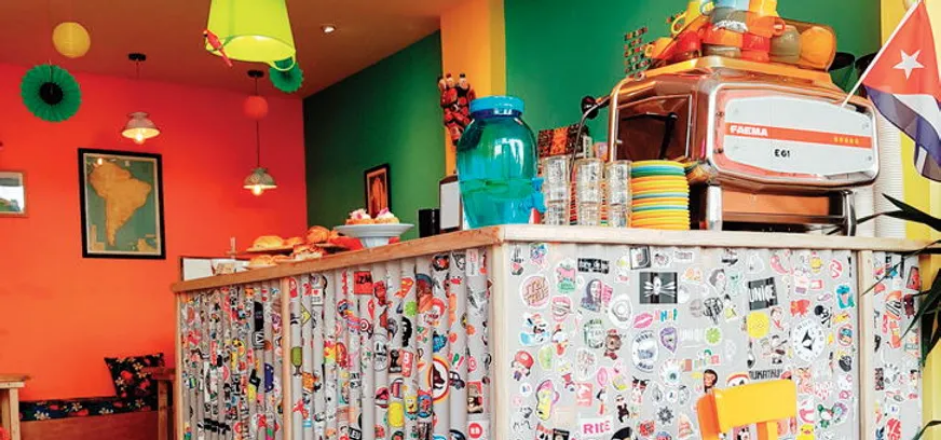What type of flag is displayed in the cafe?
Please provide a comprehensive answer based on the information in the image.

A Cuban flag is proudly displayed in the cafe, emphasizing the Latin influence and promising guests an exotic culinary experience, which is a unique aspect of Cafe Latino.